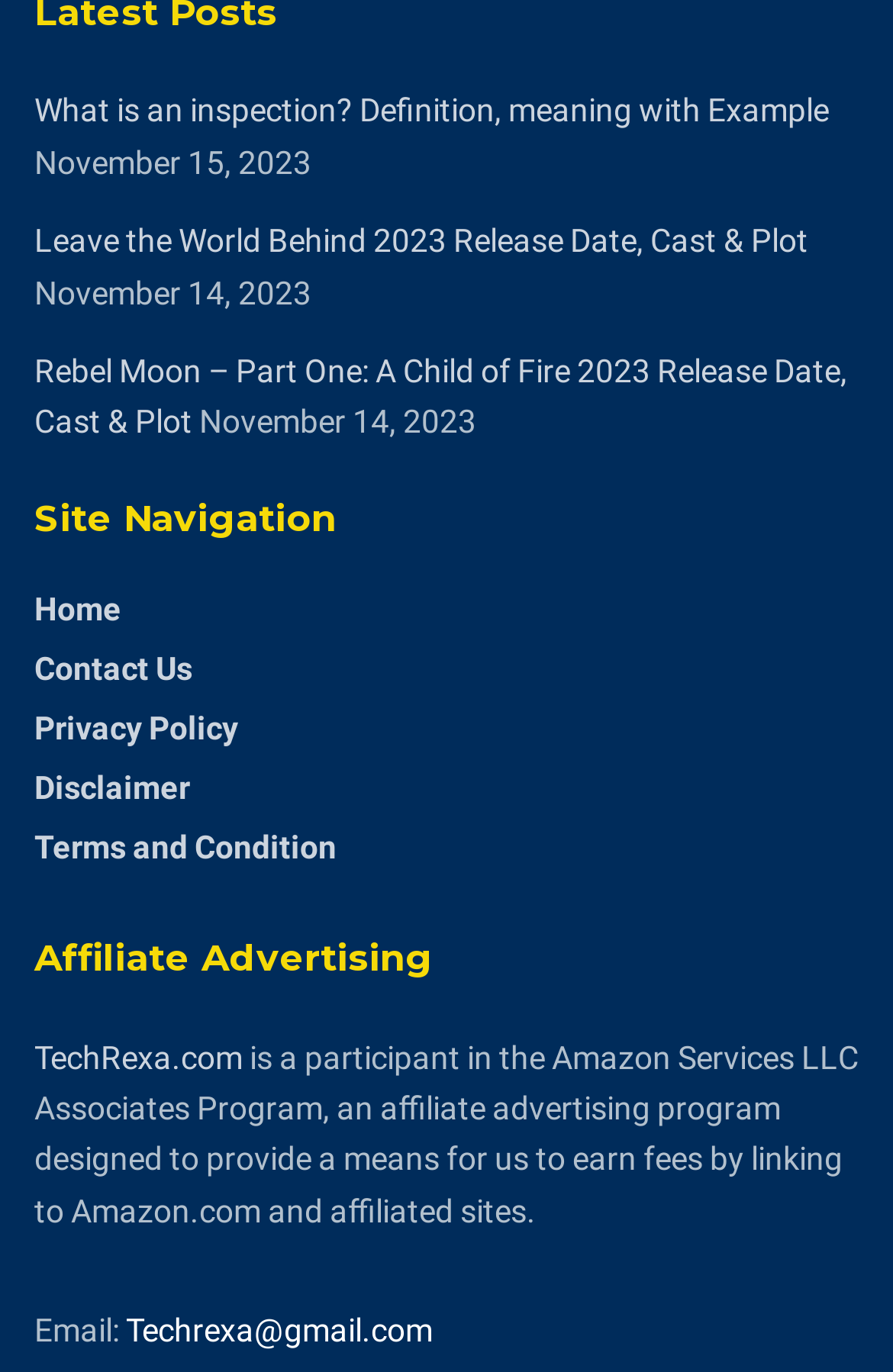Could you locate the bounding box coordinates for the section that should be clicked to accomplish this task: "Email the administrator".

[0.141, 0.956, 0.485, 0.983]